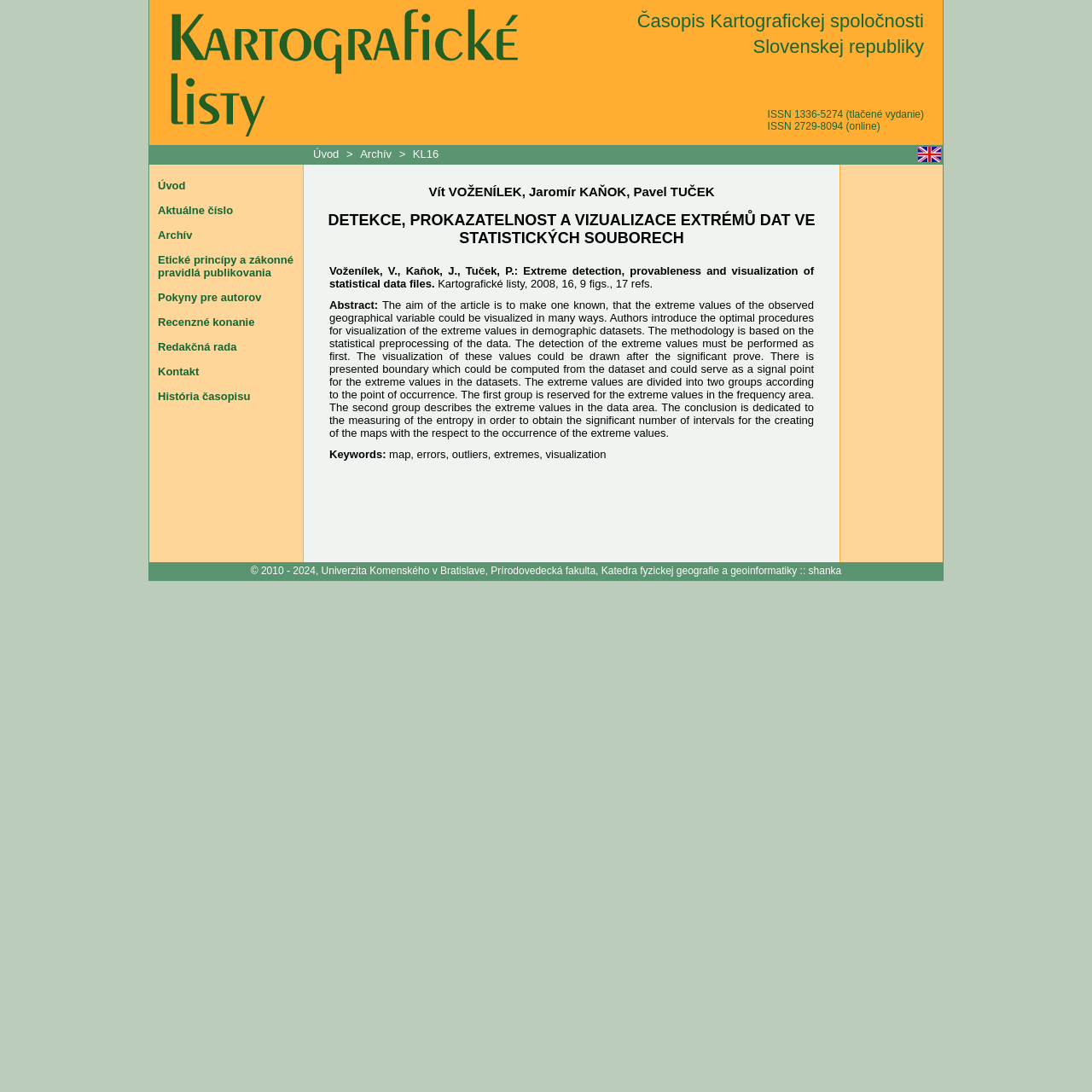Please give the bounding box coordinates of the area that should be clicked to fulfill the following instruction: "read Playstation 4 Impressions". The coordinates should be in the format of four float numbers from 0 to 1, i.e., [left, top, right, bottom].

None